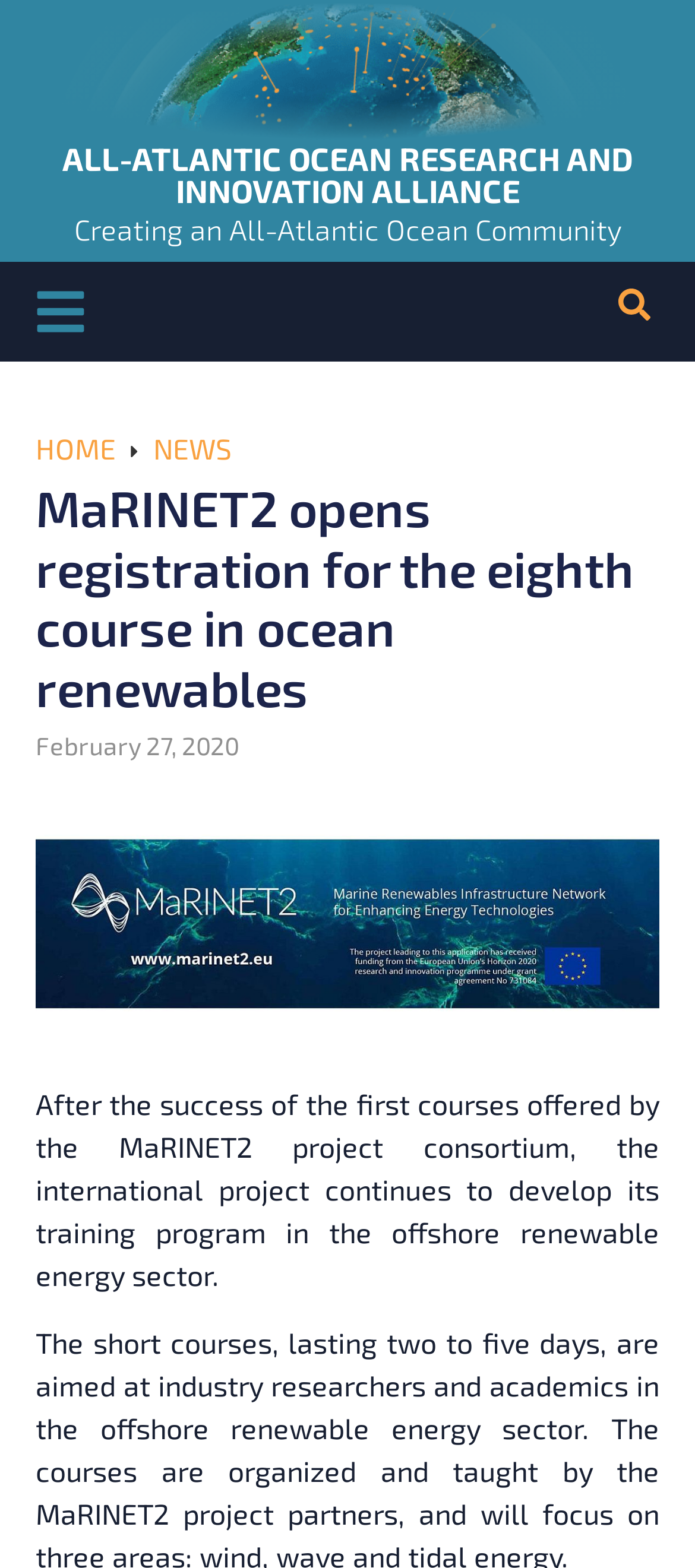What is the purpose of the button at the top right corner?
Using the image, elaborate on the answer with as much detail as possible.

The purpose of the button at the top right corner is unknown as it does not have any descriptive text or OCR text associated with it. It is located at the top right corner of the webpage with a bounding box of [0.877, 0.178, 0.949, 0.219].